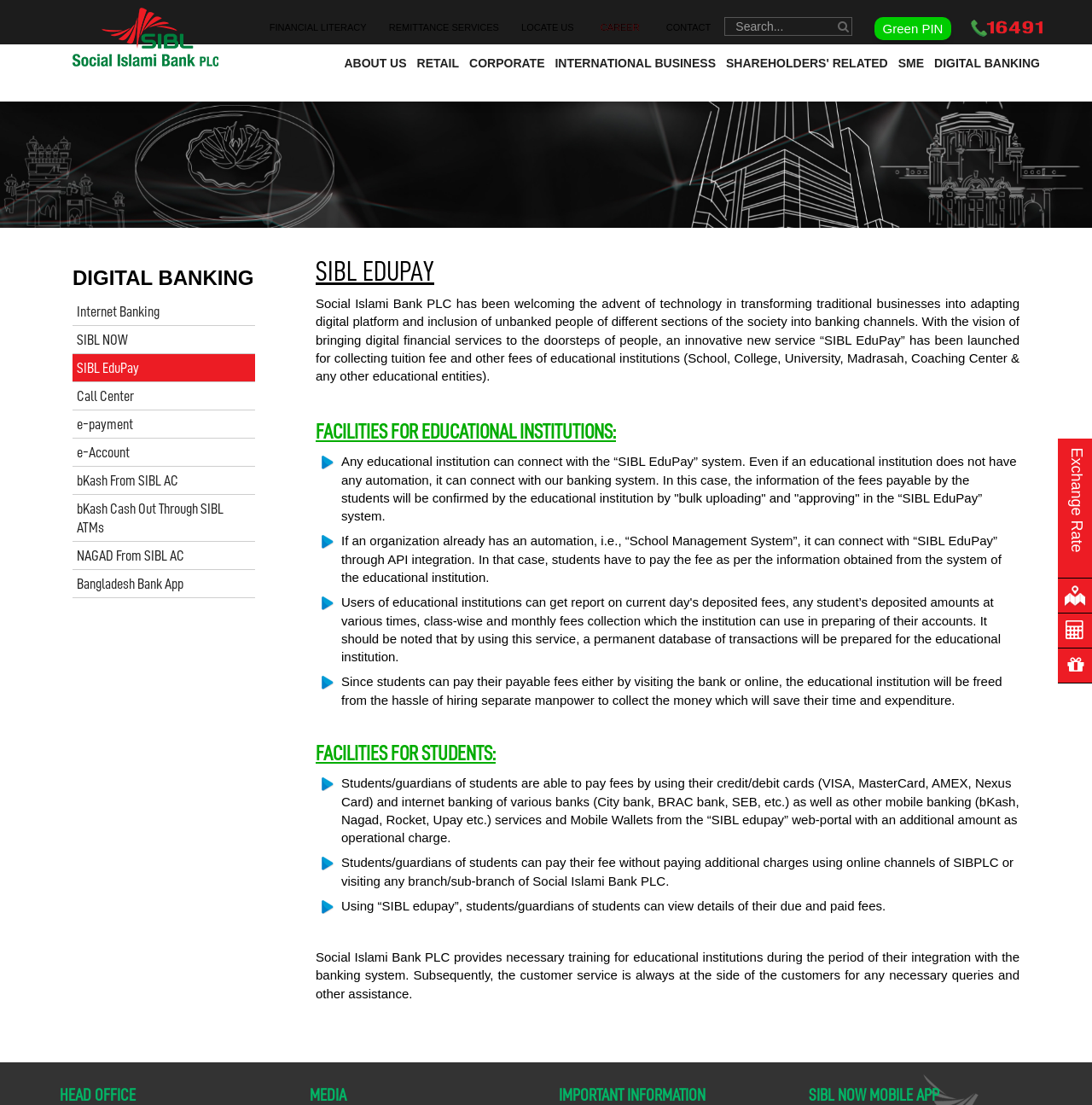Please provide a comprehensive answer to the question based on the screenshot: What is the location of the 'HEAD OFFICE' link?

The 'HEAD OFFICE' link is located at the bottom left of the webpage, which can be determined by comparing the y1, y2 coordinates of the element with other elements on the webpage.